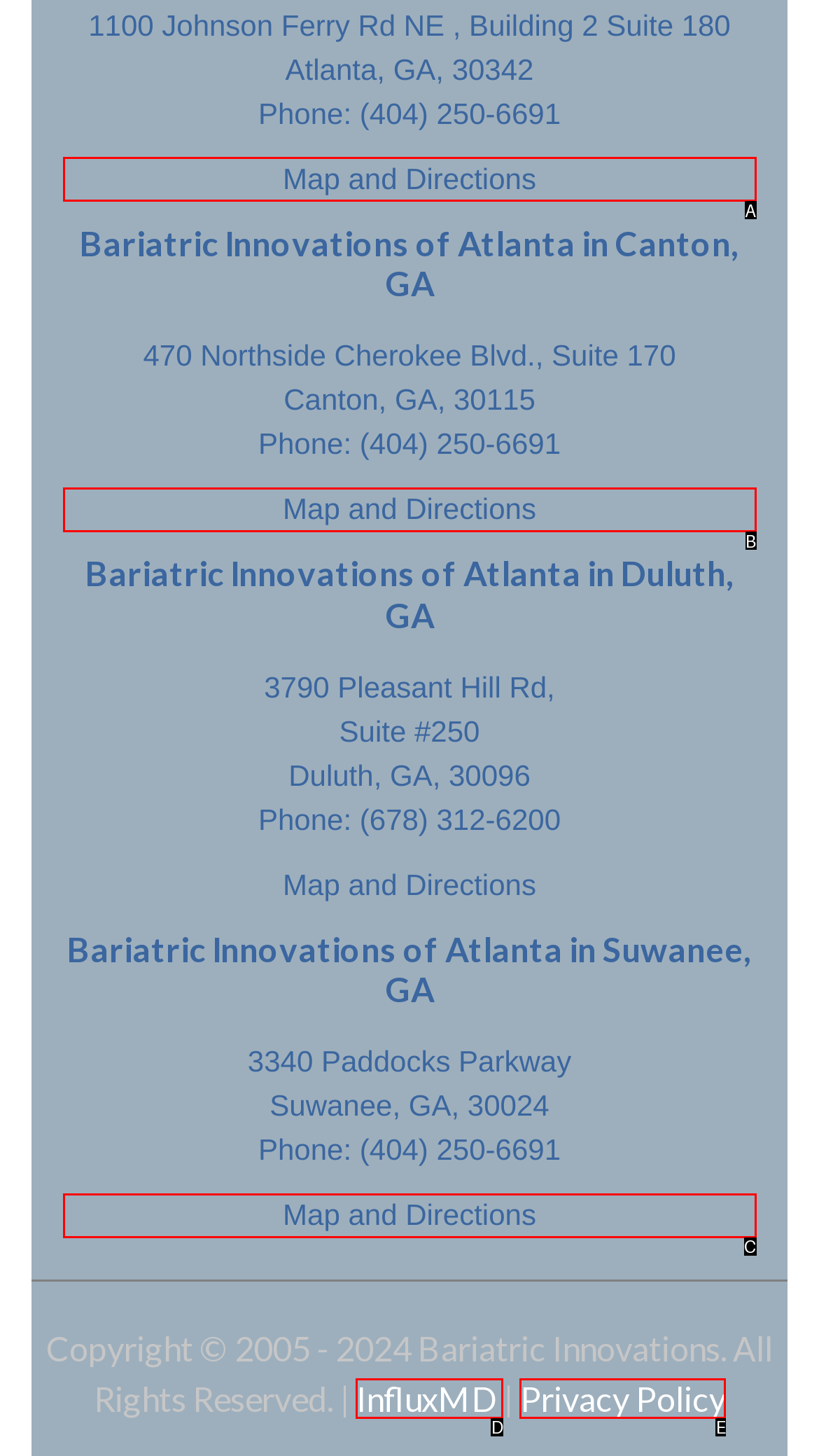Choose the option that matches the following description: Privacy Policy
Reply with the letter of the selected option directly.

E